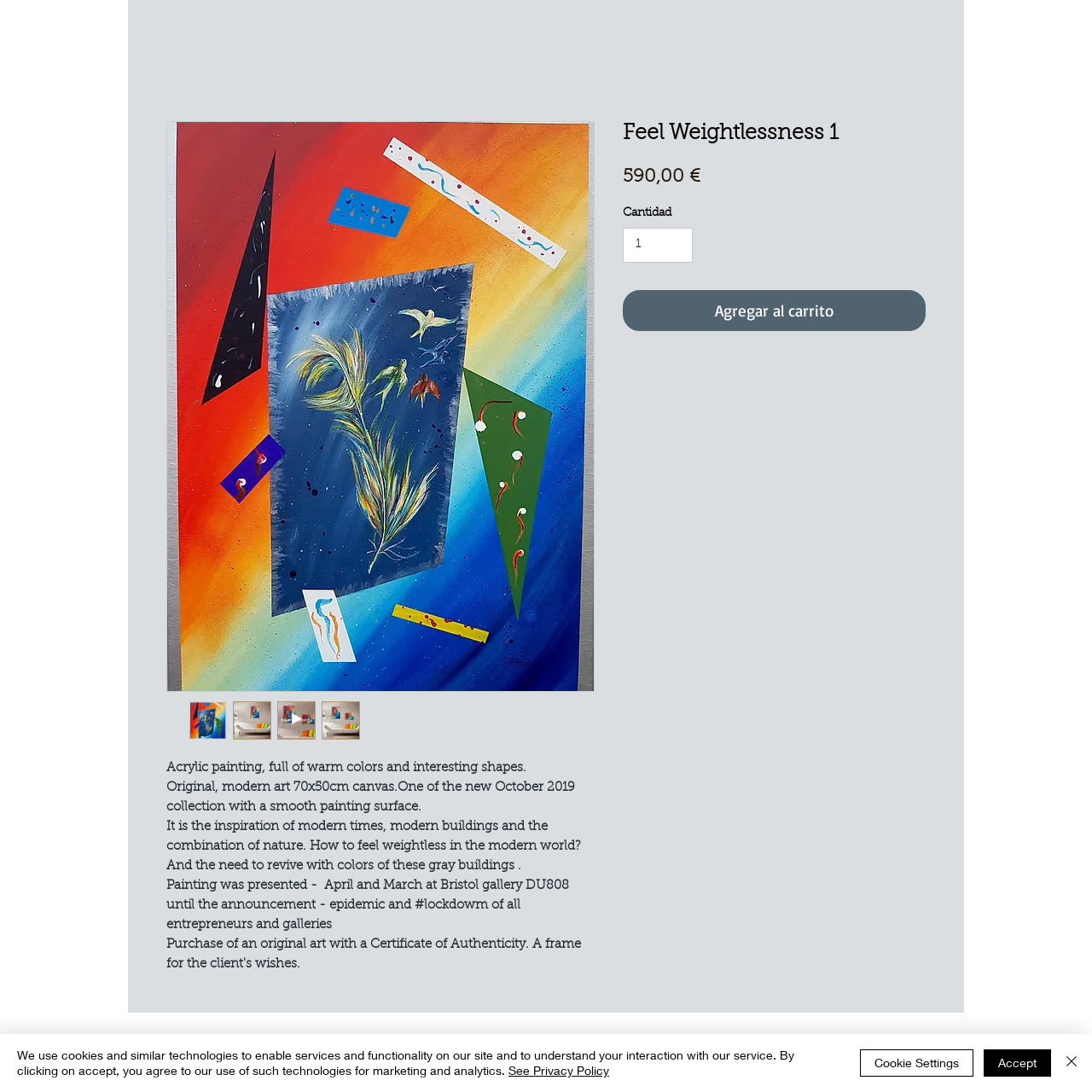Identify the bounding box coordinates of the clickable region required to complete the instruction: "click the link to see privacy policy". The coordinates should be given as four float numbers within the range of 0 and 1, i.e., [left, top, right, bottom].

[0.466, 0.973, 0.558, 0.987]